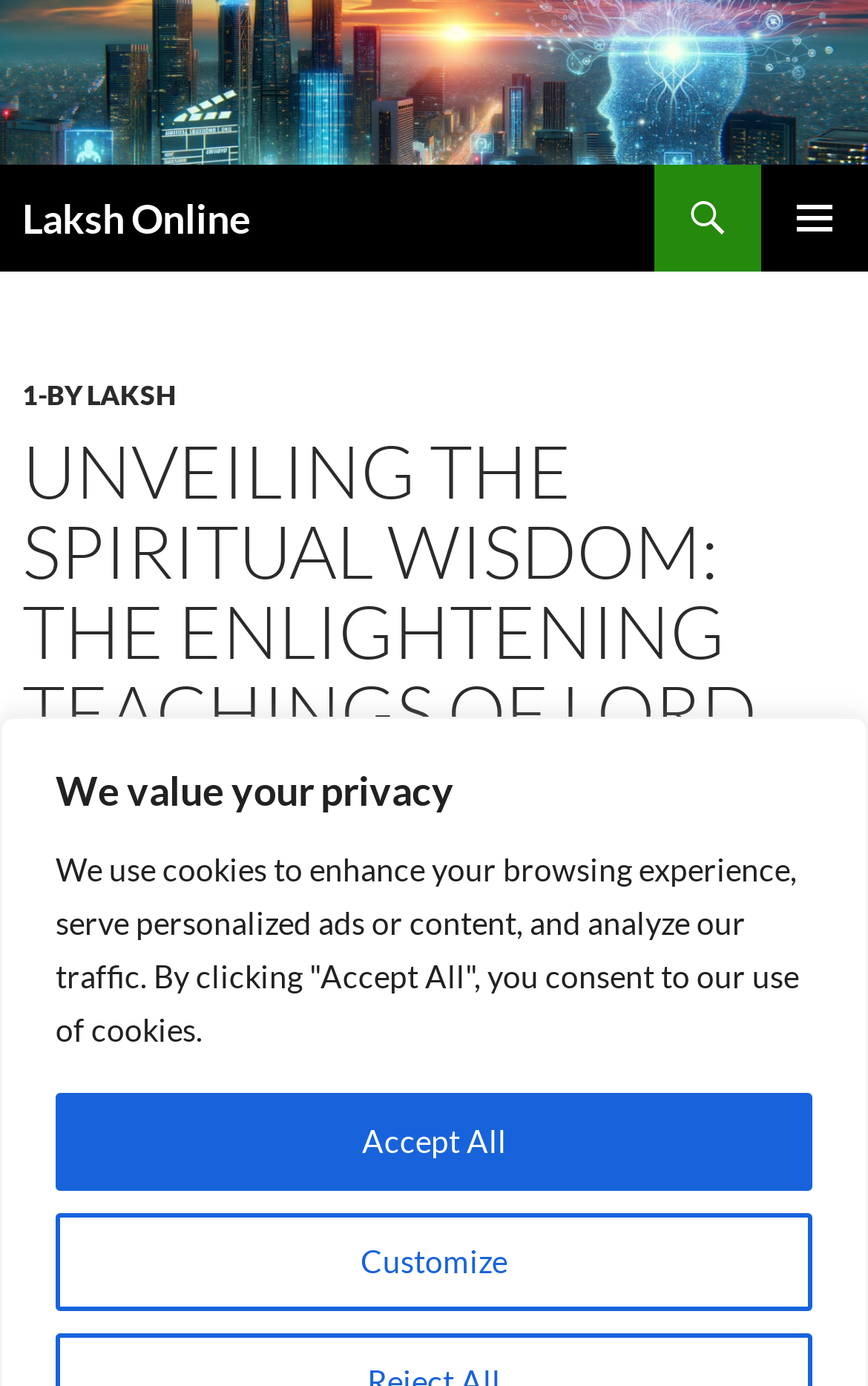Locate the bounding box coordinates of the element that needs to be clicked to carry out the instruction: "read the article". The coordinates should be given as four float numbers ranging from 0 to 1, i.e., [left, top, right, bottom].

[0.026, 0.312, 0.974, 0.637]